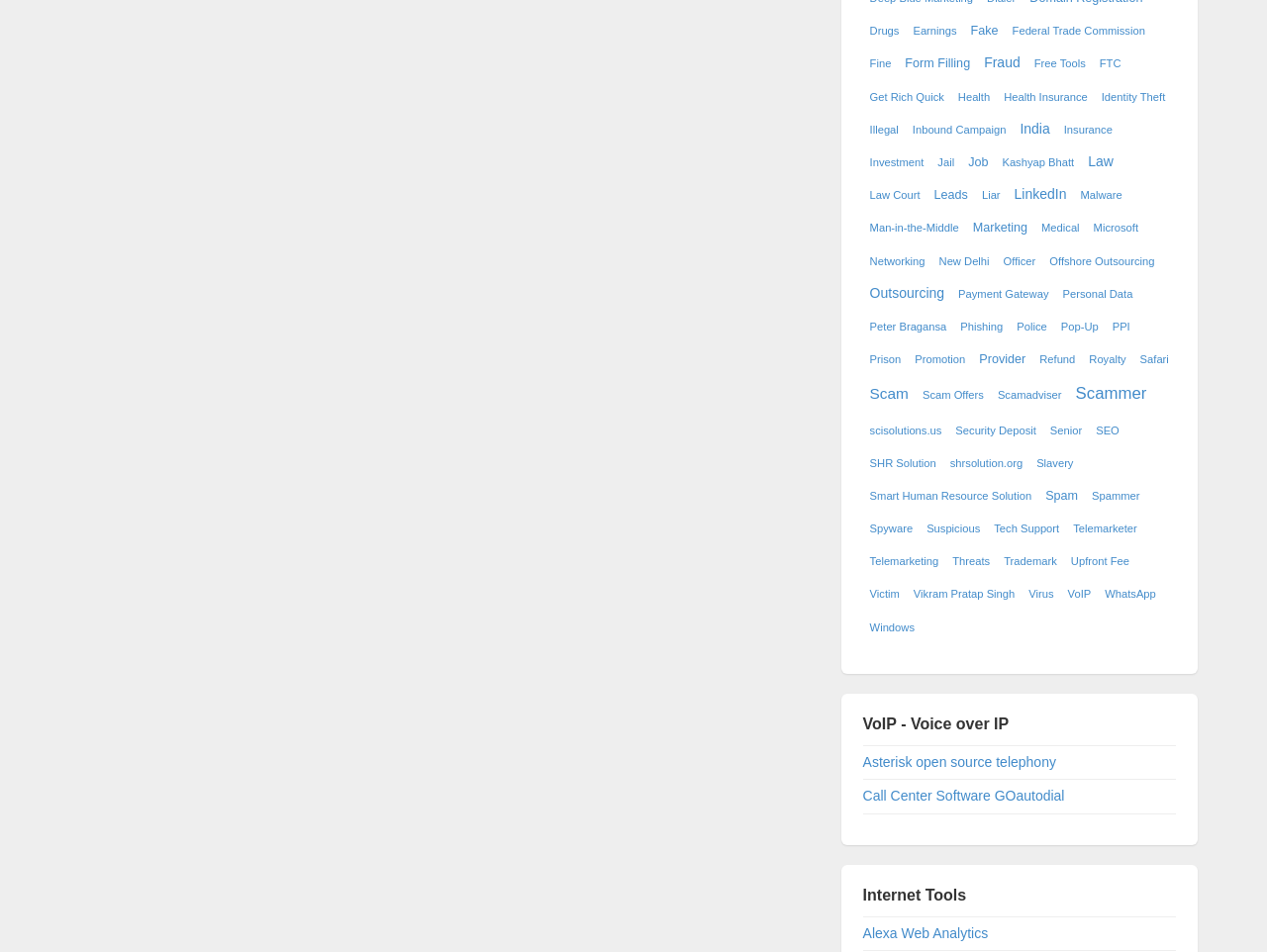From the element description Fellowship Programme, predict the bounding box coordinates of the UI element. The coordinates must be specified in the format (top-left x, top-left y, bottom-right x, bottom-right y) and should be within the 0 to 1 range.

None